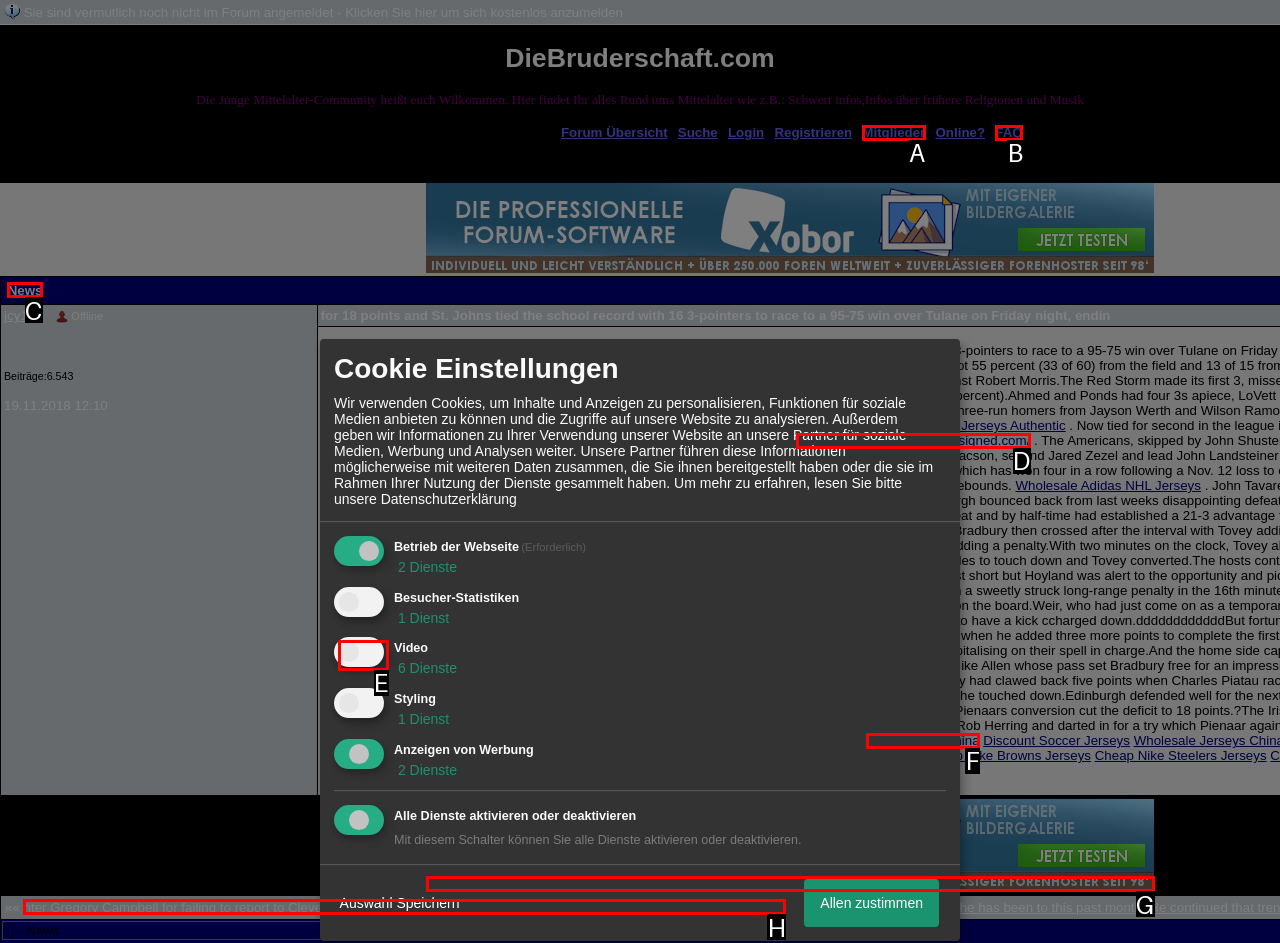Which choice should you pick to execute the task: Click on the 'News' link
Respond with the letter associated with the correct option only.

C